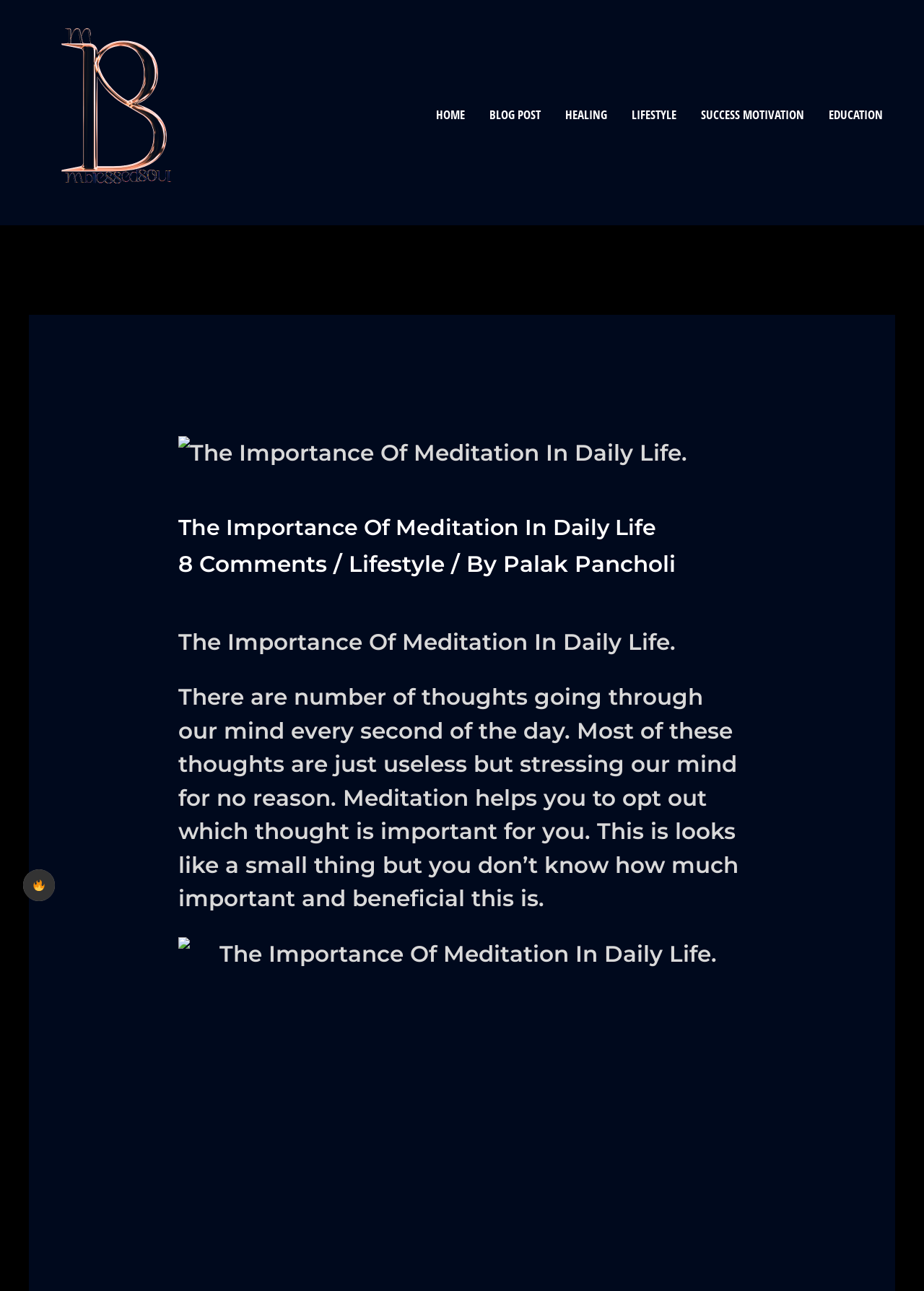Using the information in the image, give a comprehensive answer to the question: 
Who is the author of the article?

The author of the article is mentioned at the bottom of the article, which is 'Palak Pancholi'.